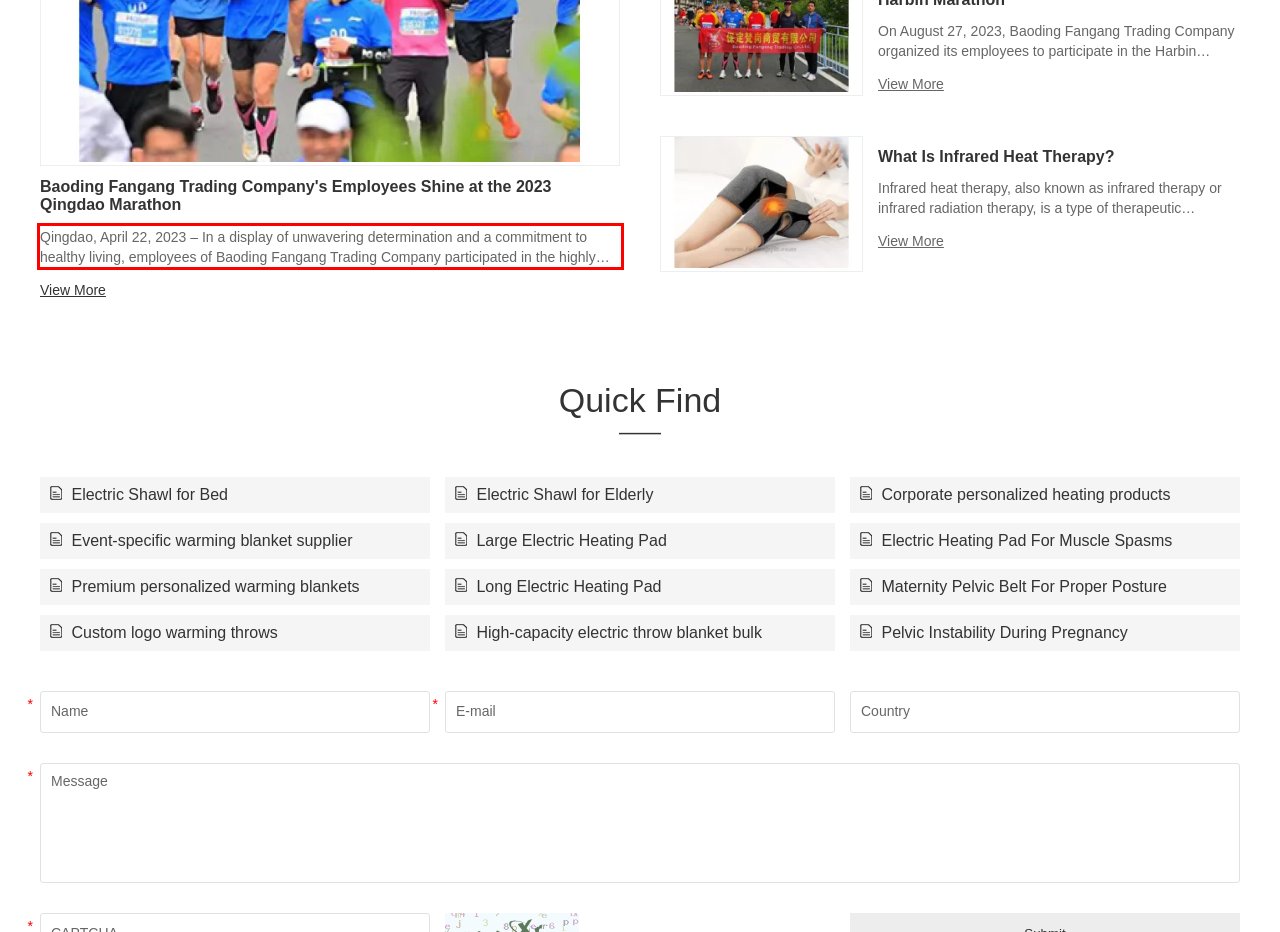Given a screenshot of a webpage, identify the red bounding box and perform OCR to recognize the text within that box.

Qingdao, April 22, 2023 – In a display of unwavering determination and a commitment to healthy living, employees of Baoding Fangang Trading Company participated in the highly anticipated 2023 Qingdao Marathon held on April 22nd.